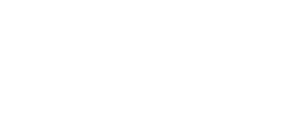What is the purpose of the logo?
Please use the image to deliver a detailed and complete answer.

According to the caption, the logo 'encapsulates the festival's identity', making it recognizable to attendees and participants alike. This implies that the logo serves as a visual representation of the festival's brand and values.